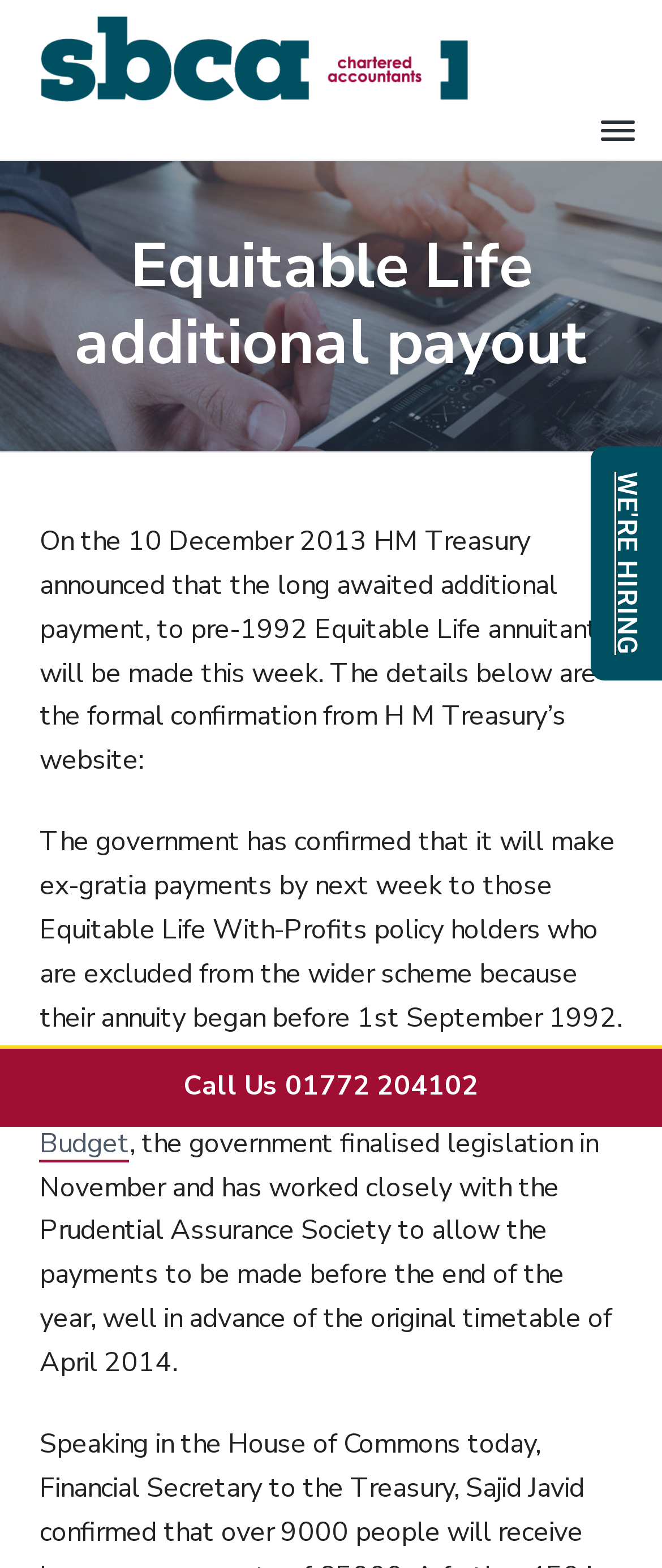Generate an in-depth caption that captures all aspects of the webpage.

The webpage is about Equitable Life additional payout, specifically the announcement by HM Treasury in 2013 regarding the payment to pre-1992 Equitable Life annuitants. 

At the top left corner, there is a logo of SBCA Chartered Accountants, accompanied by a link to the same and a description "Chartered Accountants in Preston". 

Below the logo, there is a heading "Equitable Life additional payout" followed by a paragraph of text that summarizes the announcement, including the date and the details of the payment. 

The text is divided into three sections, with the first section providing an overview of the announcement, the second section explaining the eligibility criteria, and the third section mentioning the timeline of the payment. 

There is a link to "2013 Budget" within the text, which provides additional information about the announcement. 

At the top right corner, there is a call-to-action button with no text, and a link "WE'RE HIRING" next to it. 

At the top of the page, there are also links to "Skip to main content" and "Skip to footer", which allow users to navigate the page more easily.